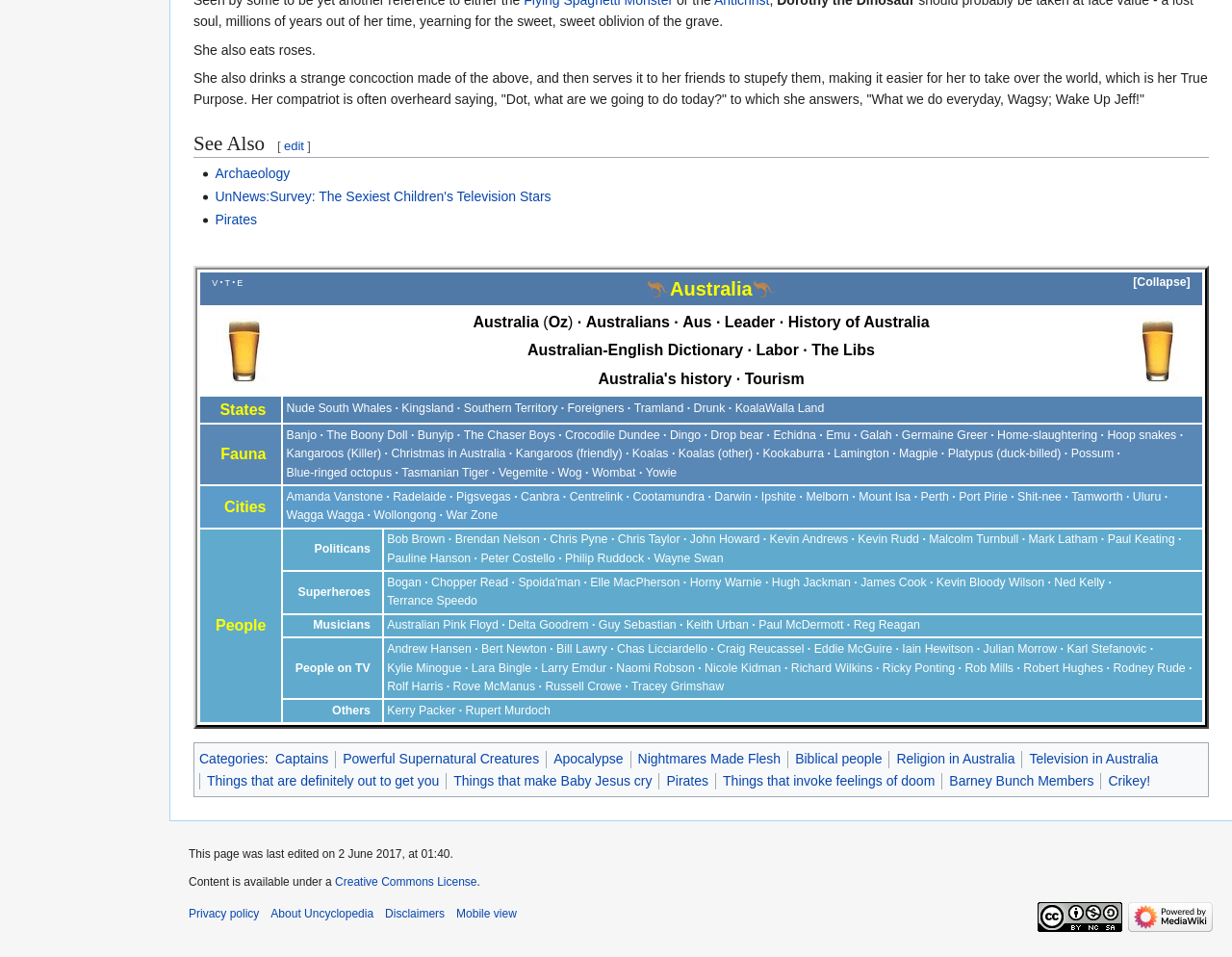Find the bounding box coordinates of the area that needs to be clicked in order to achieve the following instruction: "Explore the 'Australia' link". The coordinates should be specified as four float numbers between 0 and 1, i.e., [left, top, right, bottom].

[0.384, 0.328, 0.437, 0.345]